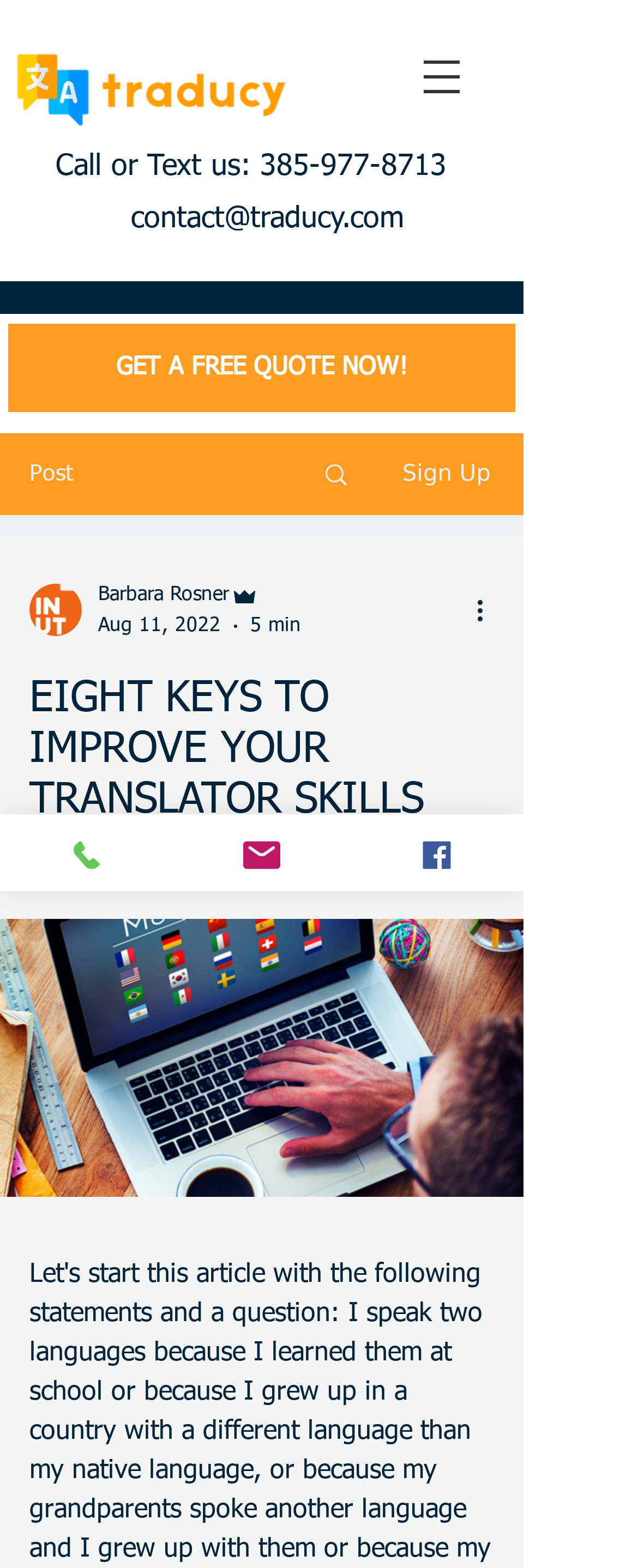Answer the question briefly using a single word or phrase: 
What is the date of the article?

Aug 11, 2022